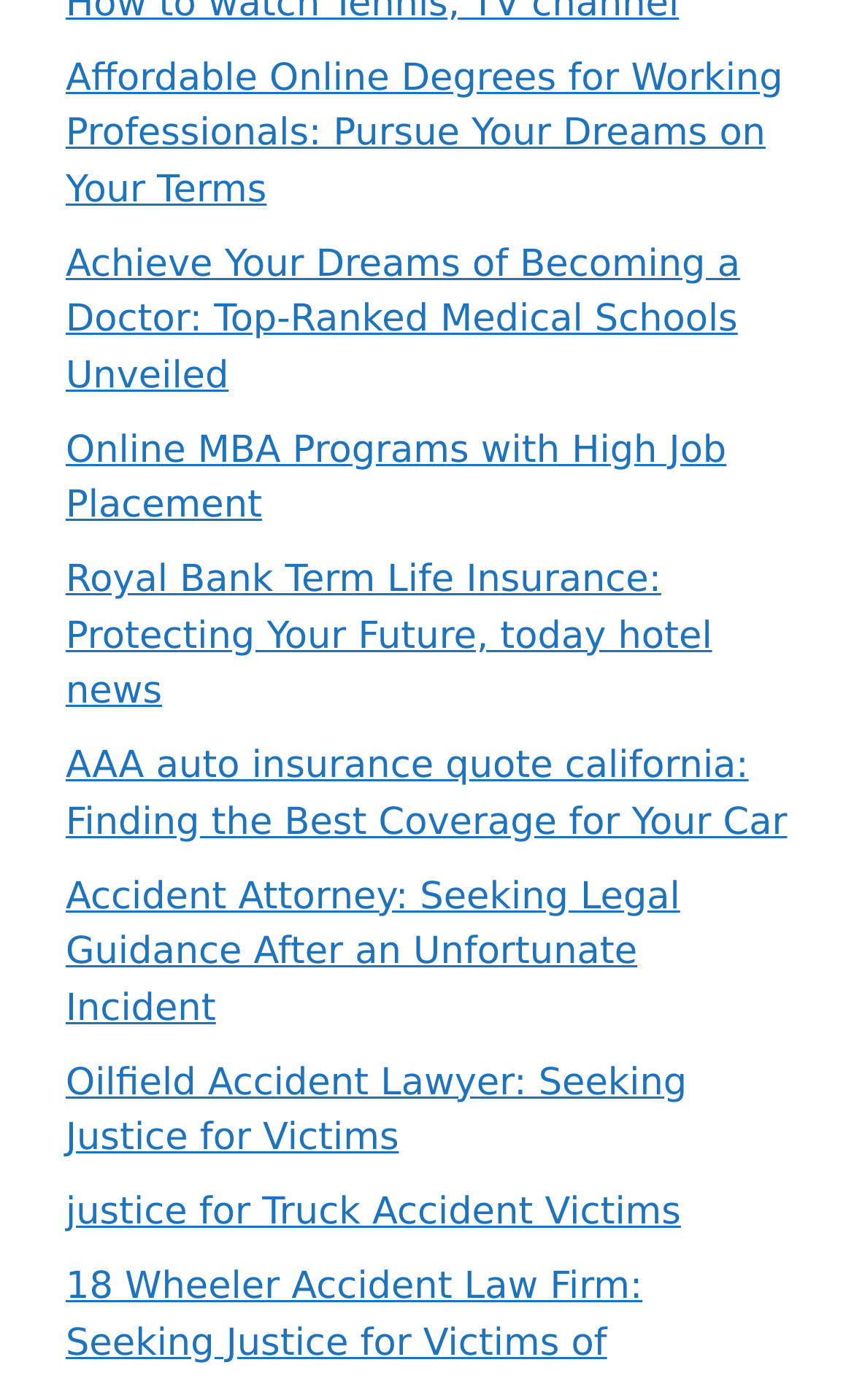What is the common theme among the links?
Craft a detailed and extensive response to the question.

After analyzing the links, I found that they are all related to professional services, including online degrees, medical schools, MBA programs, insurance, and legal services.